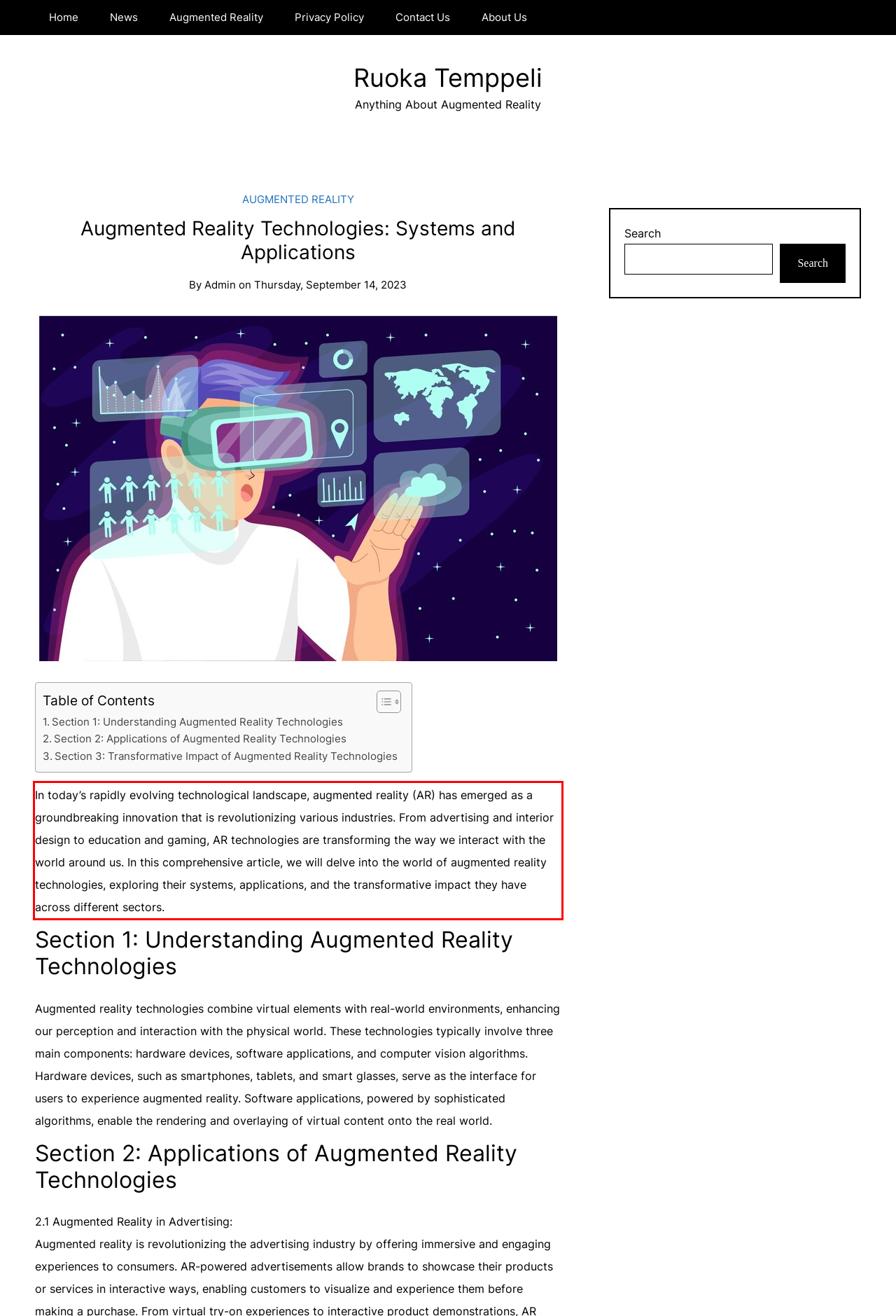Please use OCR to extract the text content from the red bounding box in the provided webpage screenshot.

In today’s rapidly evolving technological landscape, augmented reality (AR) has emerged as a groundbreaking innovation that is revolutionizing various industries. From advertising and interior design to education and gaming, AR technologies are transforming the way we interact with the world around us. In this comprehensive article, we will delve into the world of augmented reality technologies, exploring their systems, applications, and the transformative impact they have across different sectors.